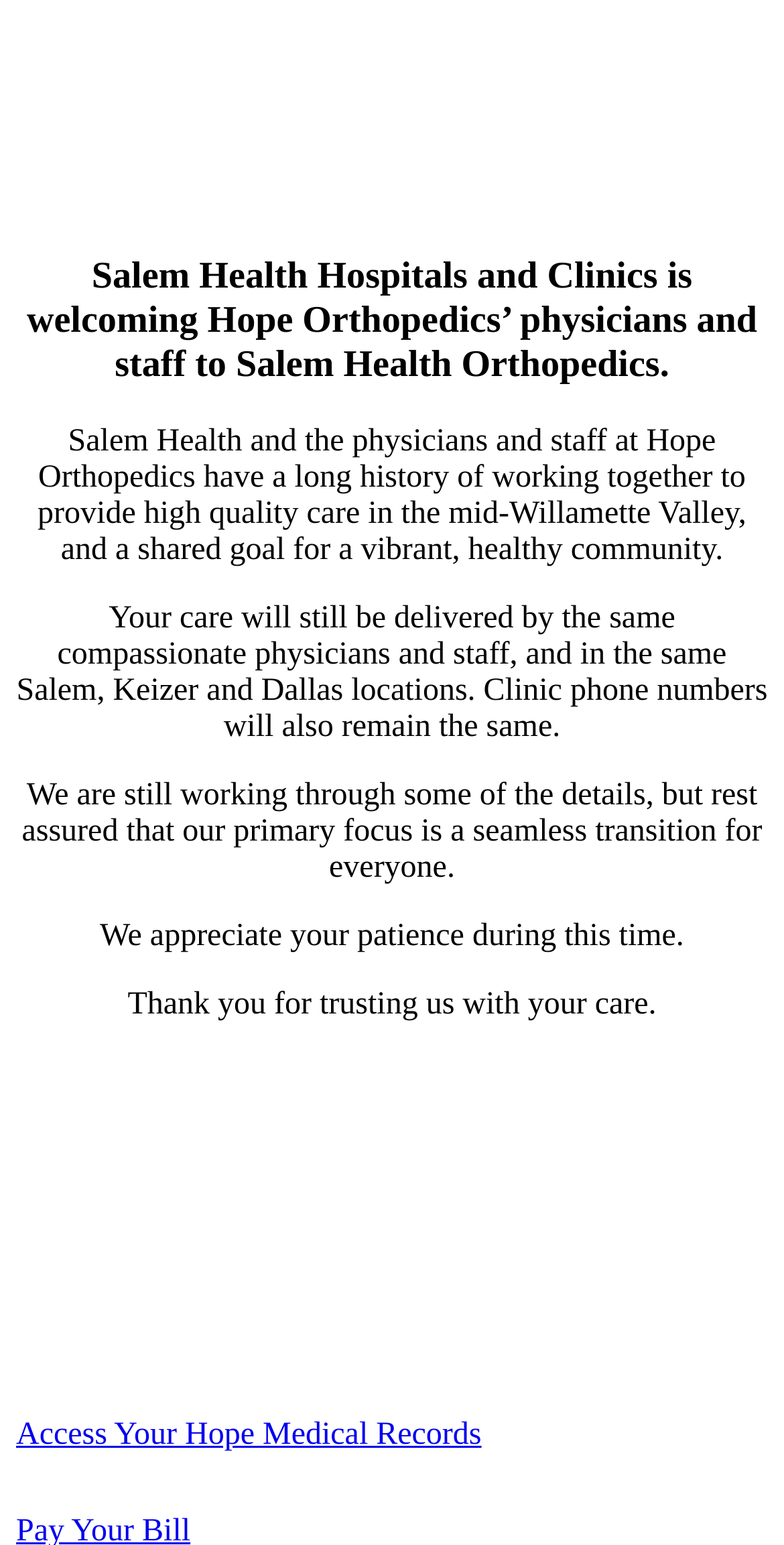Describe in detail what you see on the webpage.

The webpage is about Hope Orthopedics of Oregon, a full-service orthopedic practice. At the top, there is a heading that announces the integration of Hope Orthopedics' physicians and staff into Salem Health Orthopedics. Below the heading, there are four paragraphs of text that explain the transition, reassuring patients that their care will continue to be delivered by the same physicians and staff in the same locations, with a focus on a seamless transition.

To the bottom left of the page, there is a link to access Hope Medical Records. The overall content of the page is informative, providing details about the integration and its implications for patients.